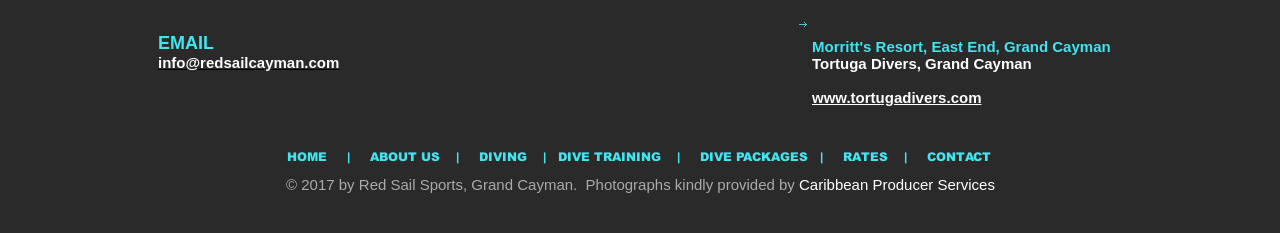Identify the bounding box coordinates of the section to be clicked to complete the task described by the following instruction: "Check the rates". The coordinates should be four float numbers between 0 and 1, formatted as [left, top, right, bottom].

[0.659, 0.643, 0.697, 0.703]